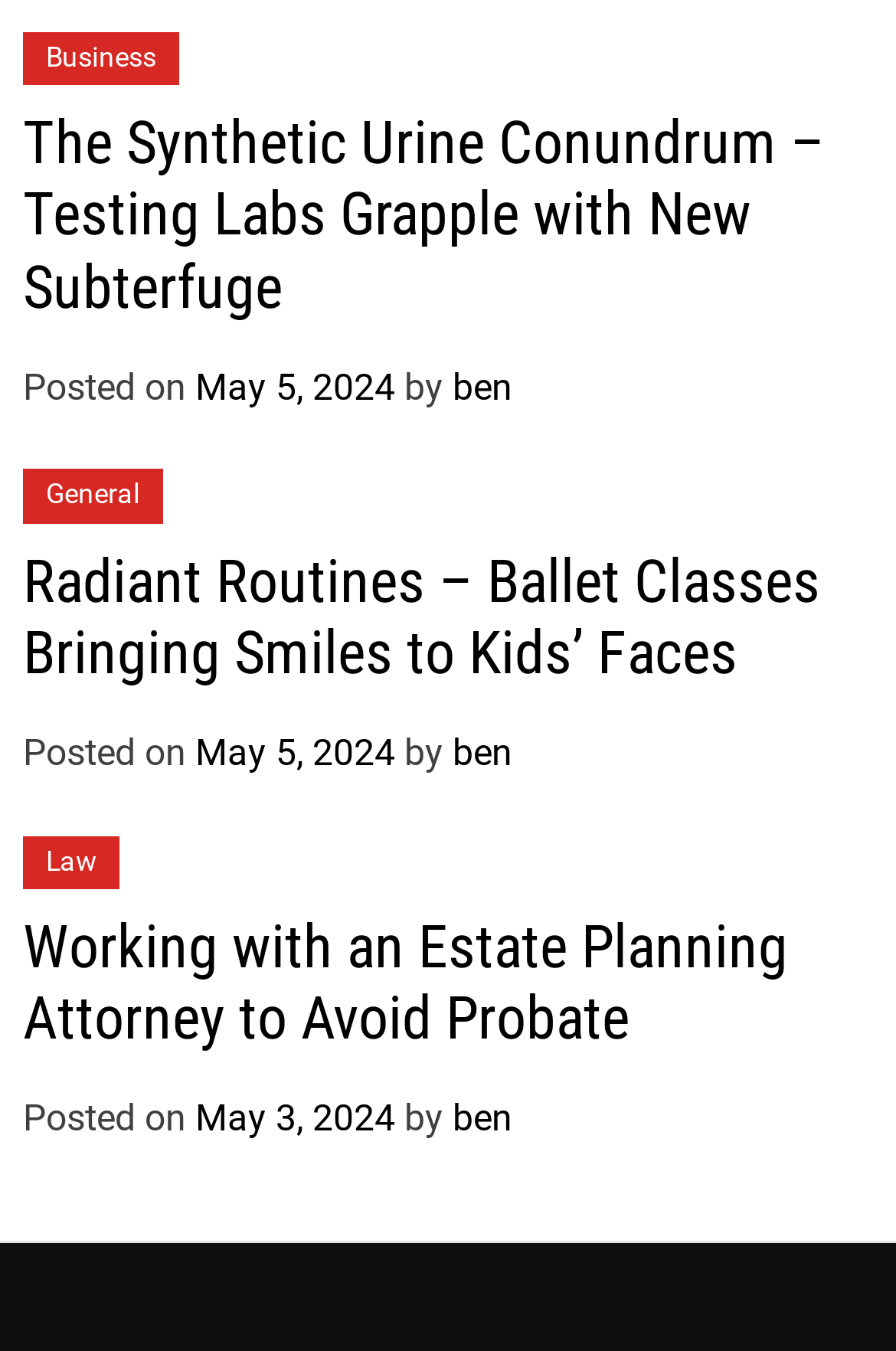Determine the bounding box coordinates of the element's region needed to click to follow the instruction: "Contact via lisa@dayanstudio.com email". Provide these coordinates as four float numbers between 0 and 1, formatted as [left, top, right, bottom].

None